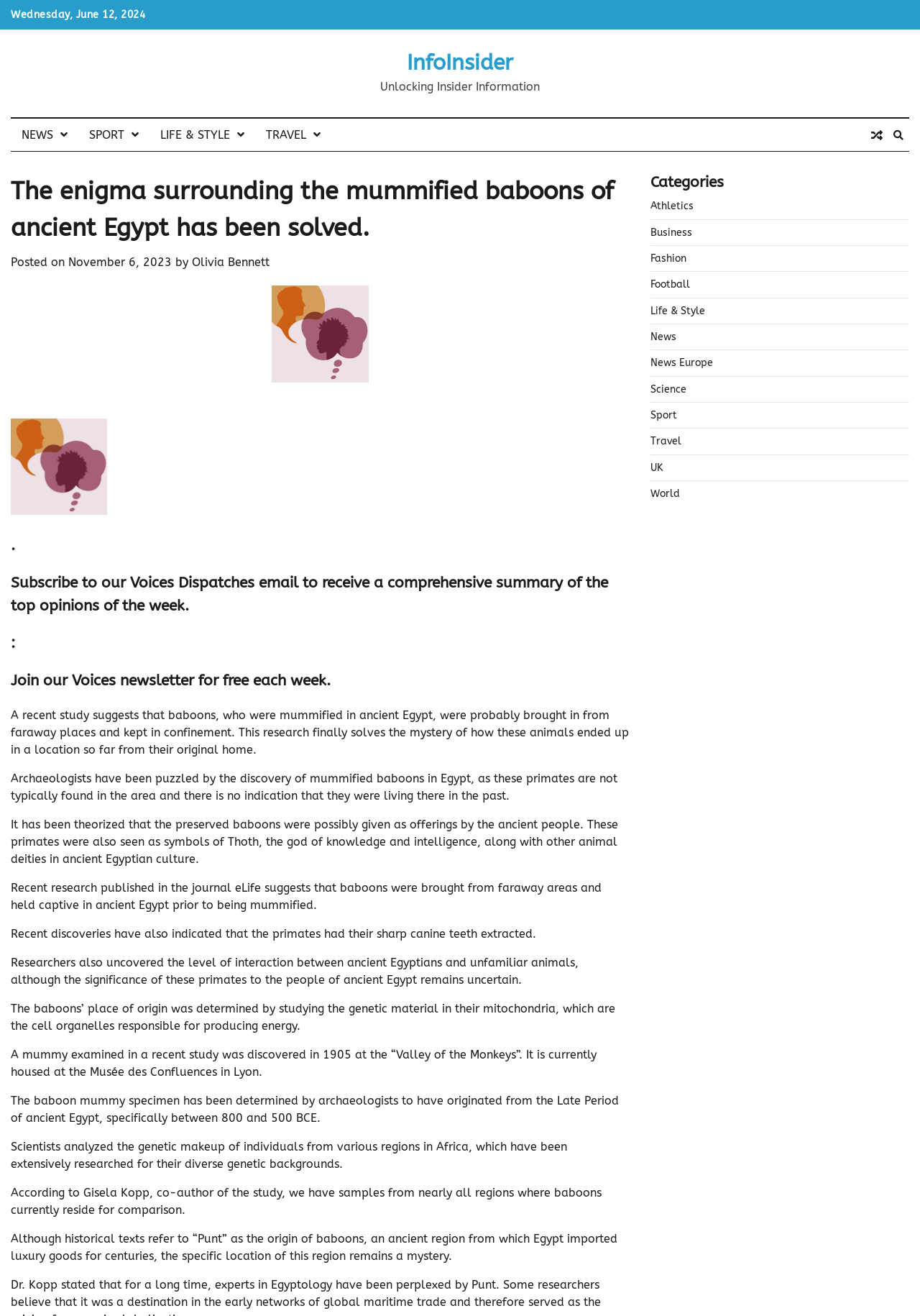Locate the bounding box coordinates of the element to click to perform the following action: 'Explore the 'TRAINING GUIDE''. The coordinates should be given as four float values between 0 and 1, in the form of [left, top, right, bottom].

None